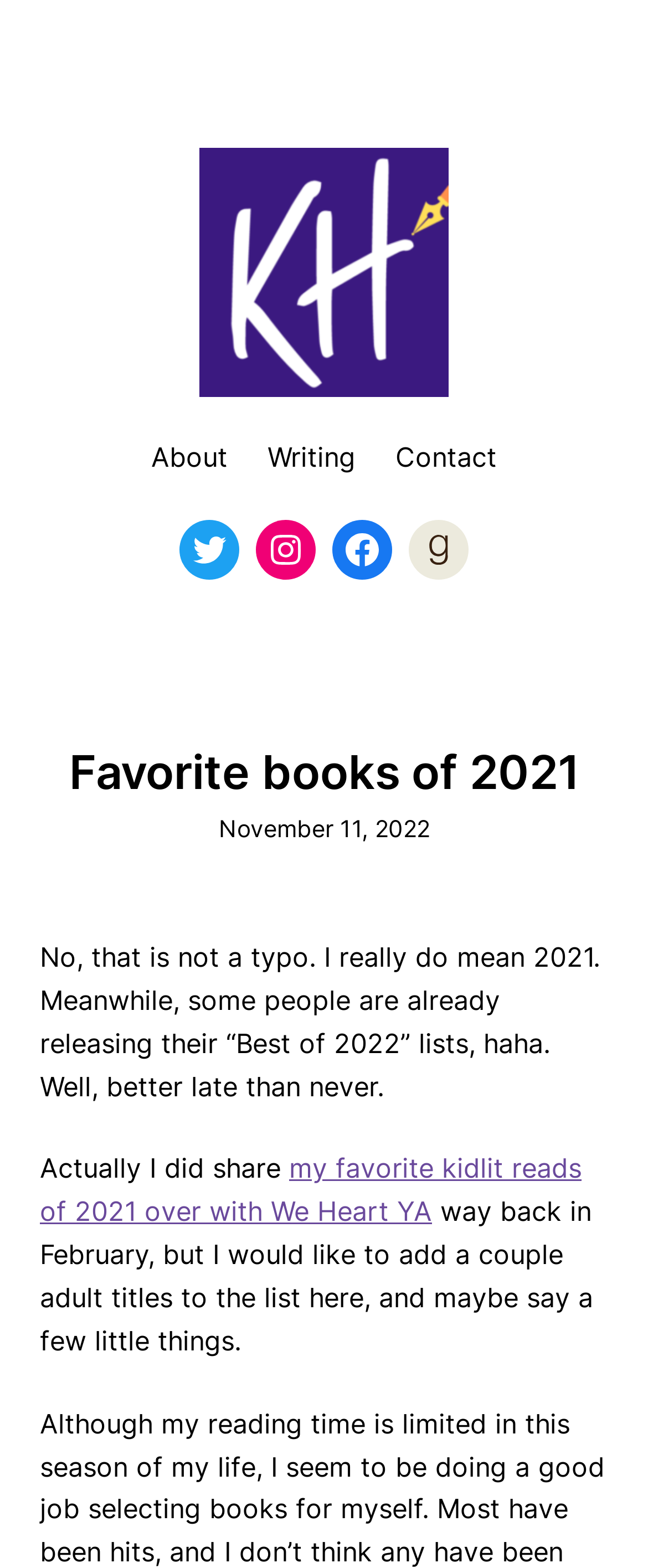When was the post published?
Please give a detailed and elaborate answer to the question based on the image.

The publication date of the post is mentioned in the time element, which is located below the main heading, and it is specified as November 11, 2022.